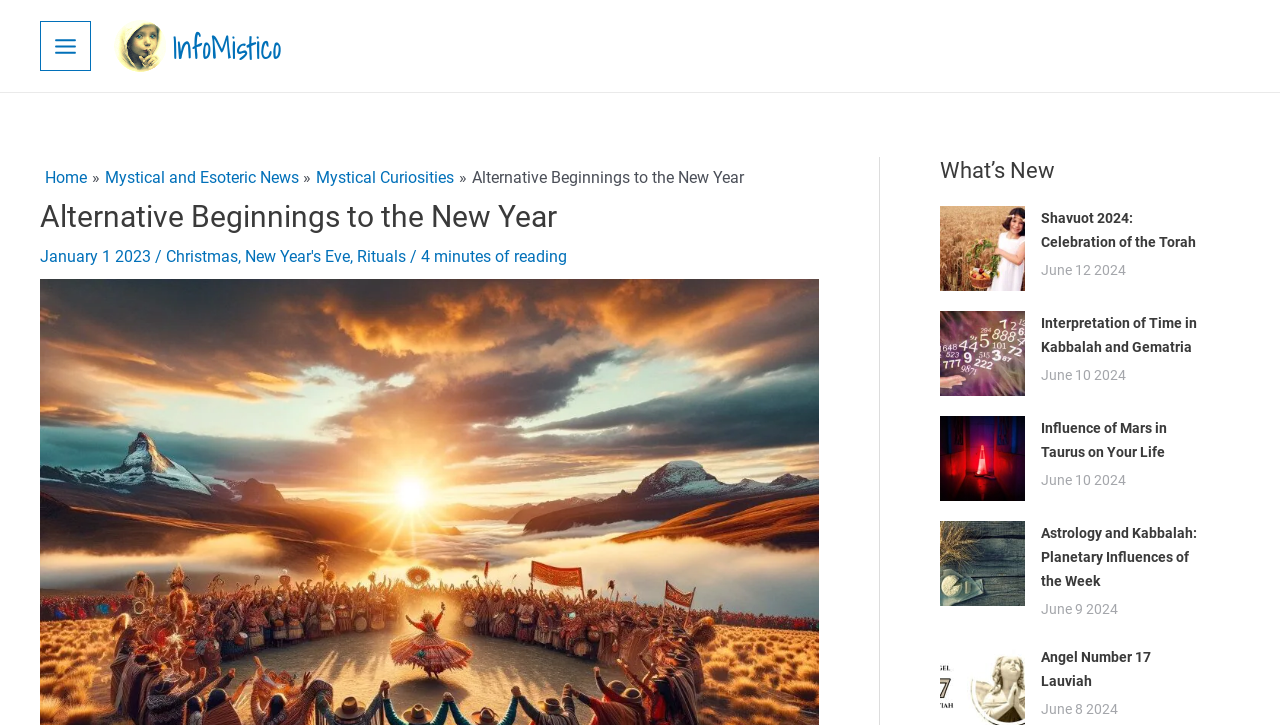Please identify and generate the text content of the webpage's main heading.

Alternative Beginnings to the New Year